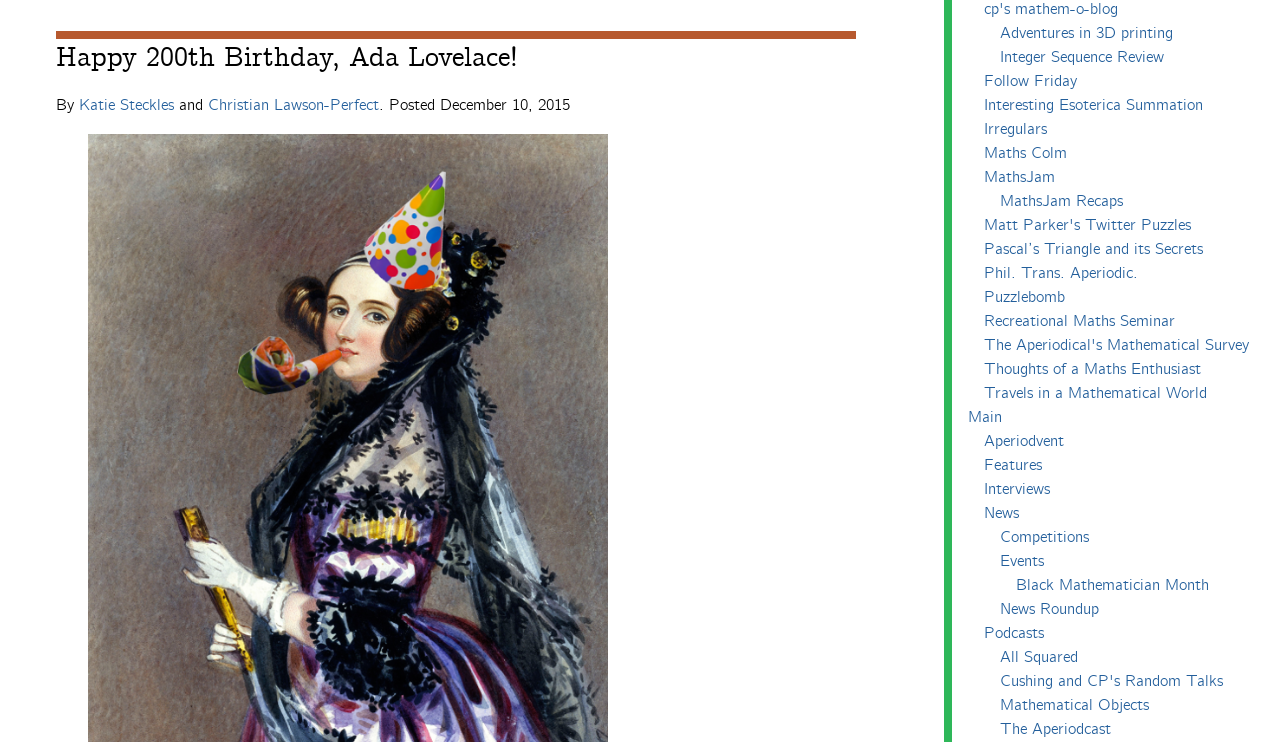Answer this question using a single word or a brief phrase:
Who wrote the article 'Happy 200th Birthday, Ada Lovelace!'?

Katie Steckles and Christian Lawson-Perfect